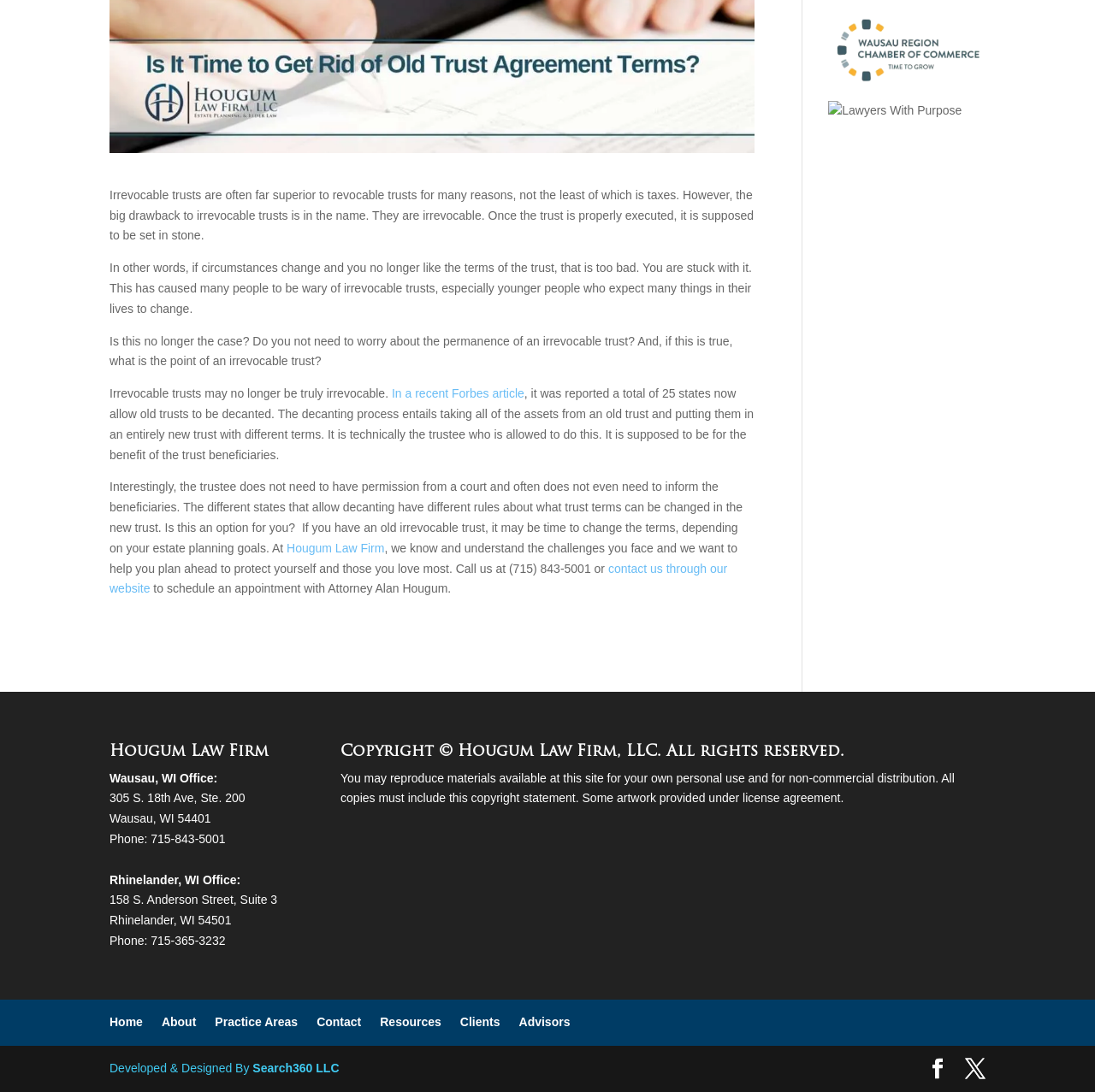Please specify the bounding box coordinates in the format (top-left x, top-left y, bottom-right x, bottom-right y), with all values as floating point numbers between 0 and 1. Identify the bounding box of the UI element described by: Hougum Law Firm

[0.262, 0.495, 0.351, 0.508]